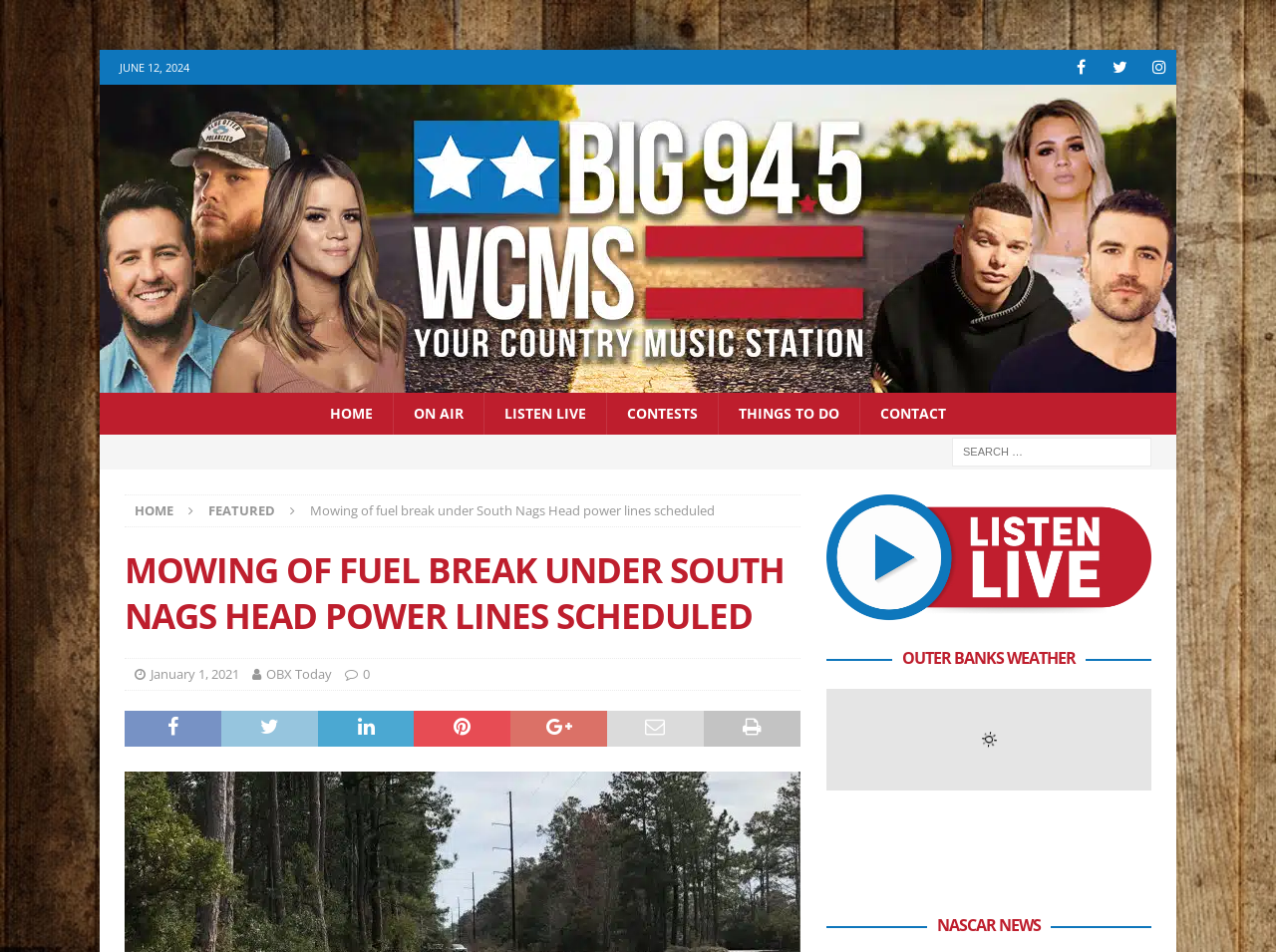Using the information from the screenshot, answer the following question thoroughly:
How many social media links are at the top right corner?

I counted the social media links at the top right corner and found three links: Facebook, Twitter, and Instagram, with bounding box coordinates of [0.834, 0.052, 0.861, 0.089], [0.864, 0.052, 0.891, 0.089], and [0.895, 0.052, 0.922, 0.089] respectively.